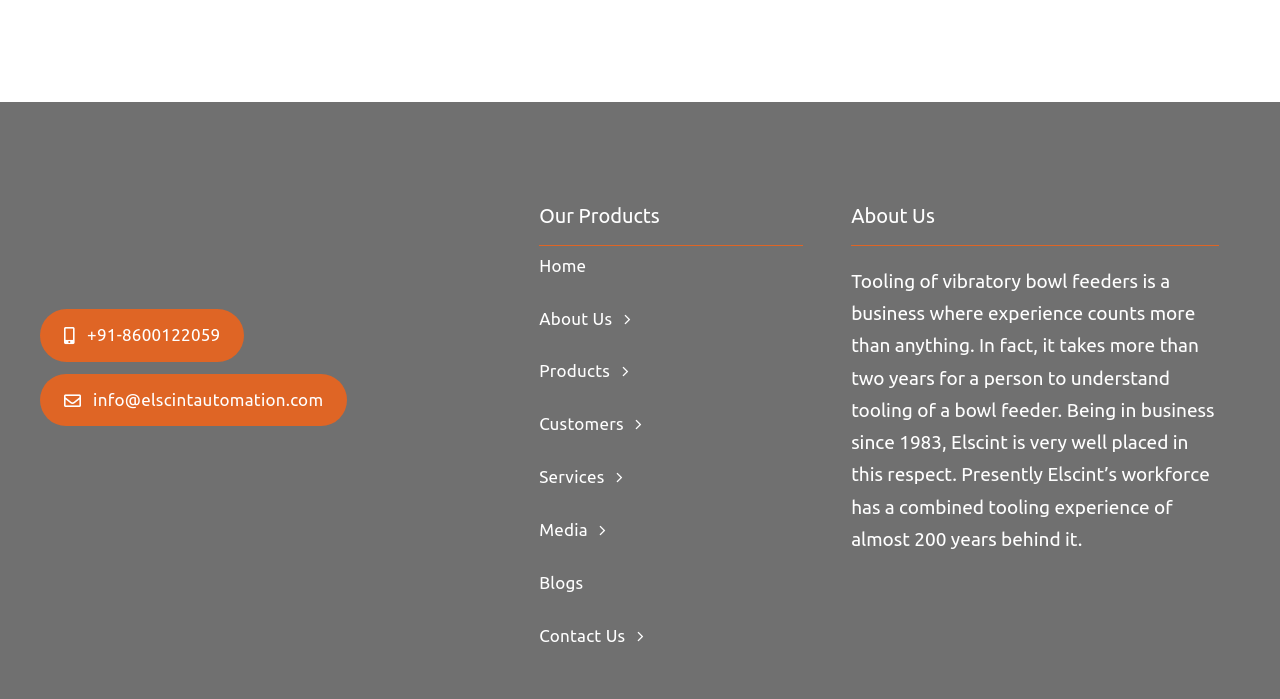Determine the bounding box coordinates of the region that needs to be clicked to achieve the task: "Send an email to info@elscintautomation.com".

[0.031, 0.534, 0.271, 0.61]